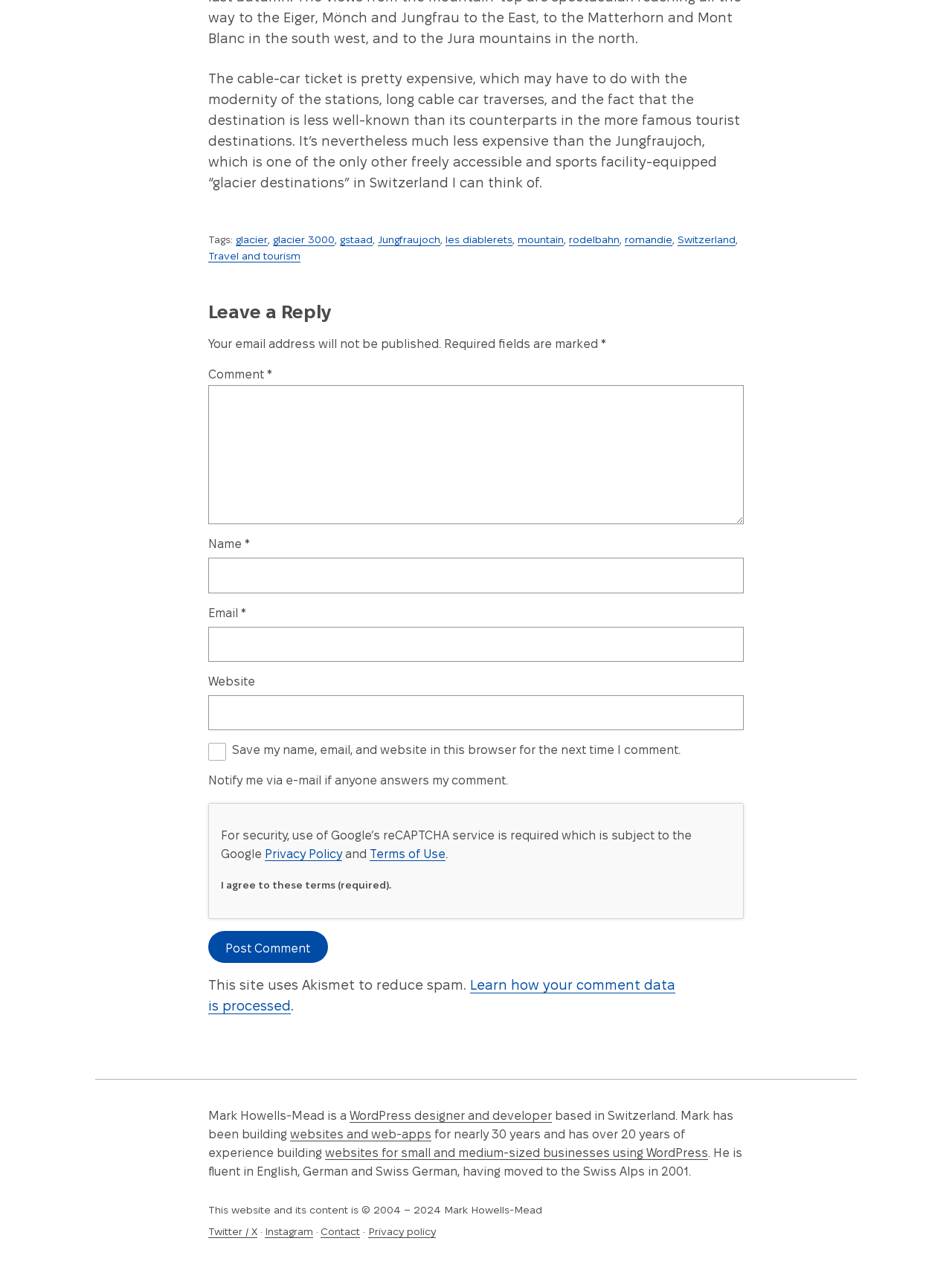Can you specify the bounding box coordinates of the area that needs to be clicked to fulfill the following instruction: "Click the 'Post Comment' button"?

[0.219, 0.733, 0.344, 0.758]